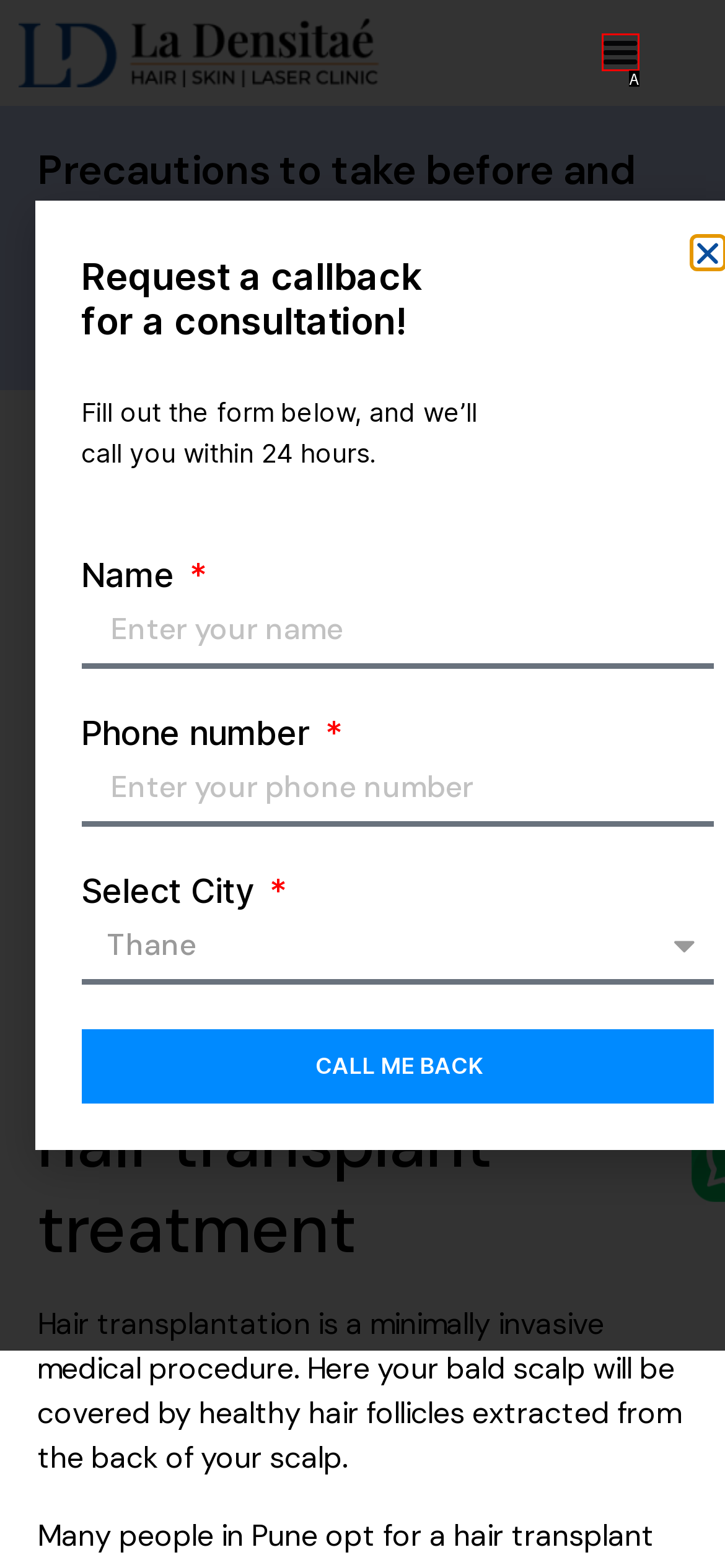Tell me which option best matches the description: aria-label="Menu Toggle"
Answer with the option's letter from the given choices directly.

A